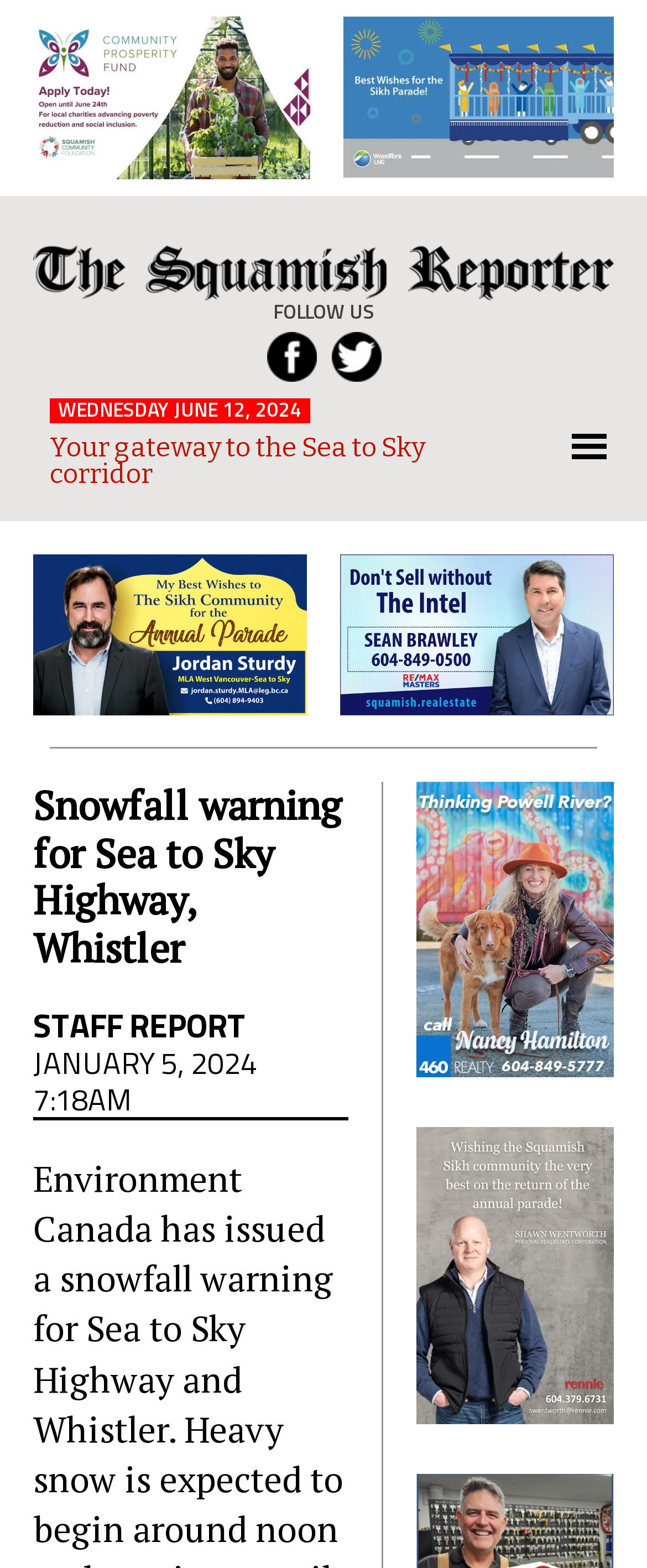What is the current date?
Carefully analyze the image and provide a detailed answer to the question.

I found the current date by looking at the static text element with the content 'WEDNESDAY JUNE 12, 2024' which is located at the top of the webpage.